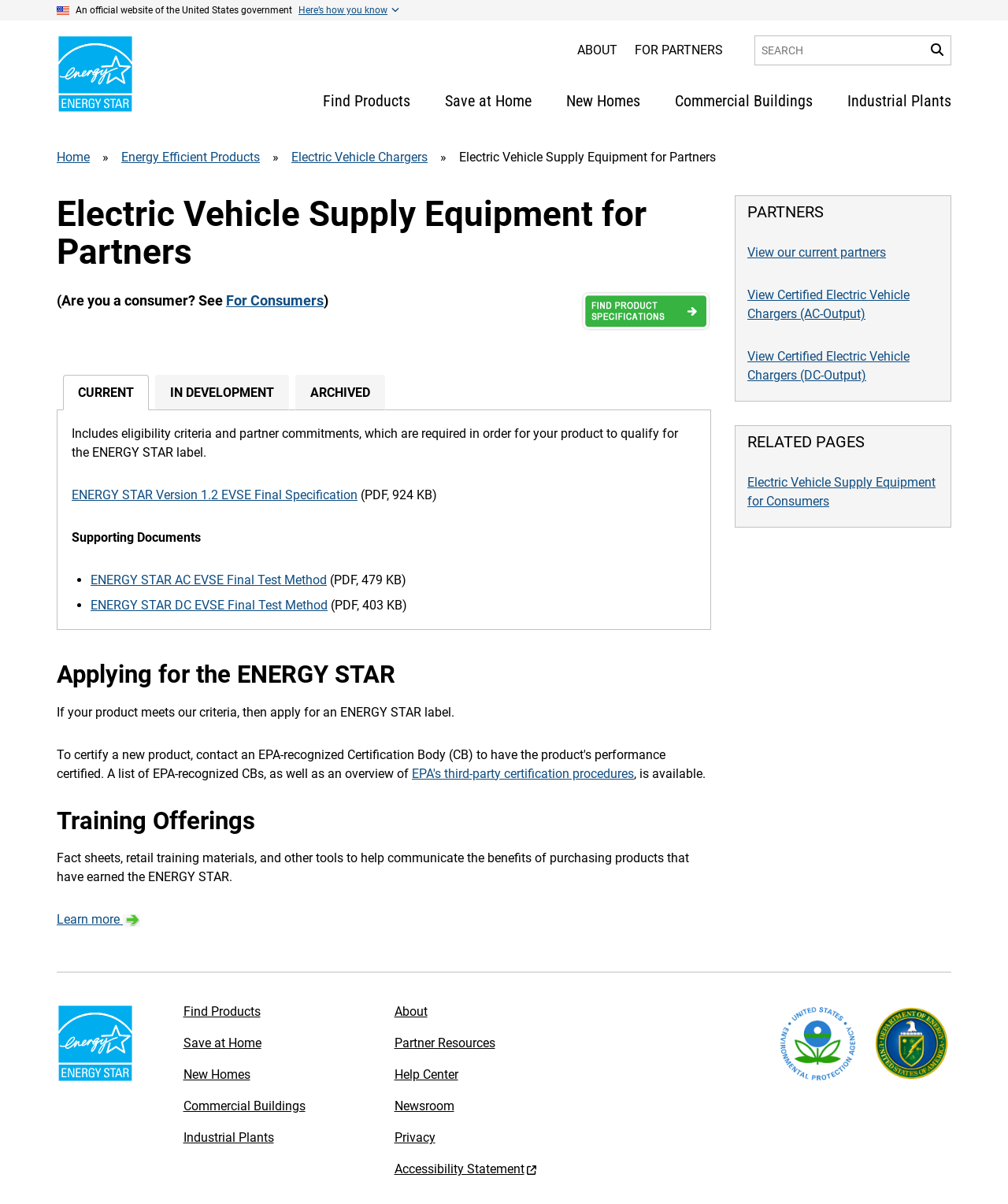Provide a single word or phrase to answer the given question: 
What type of products are discussed on this webpage?

Electric Vehicle Chargers